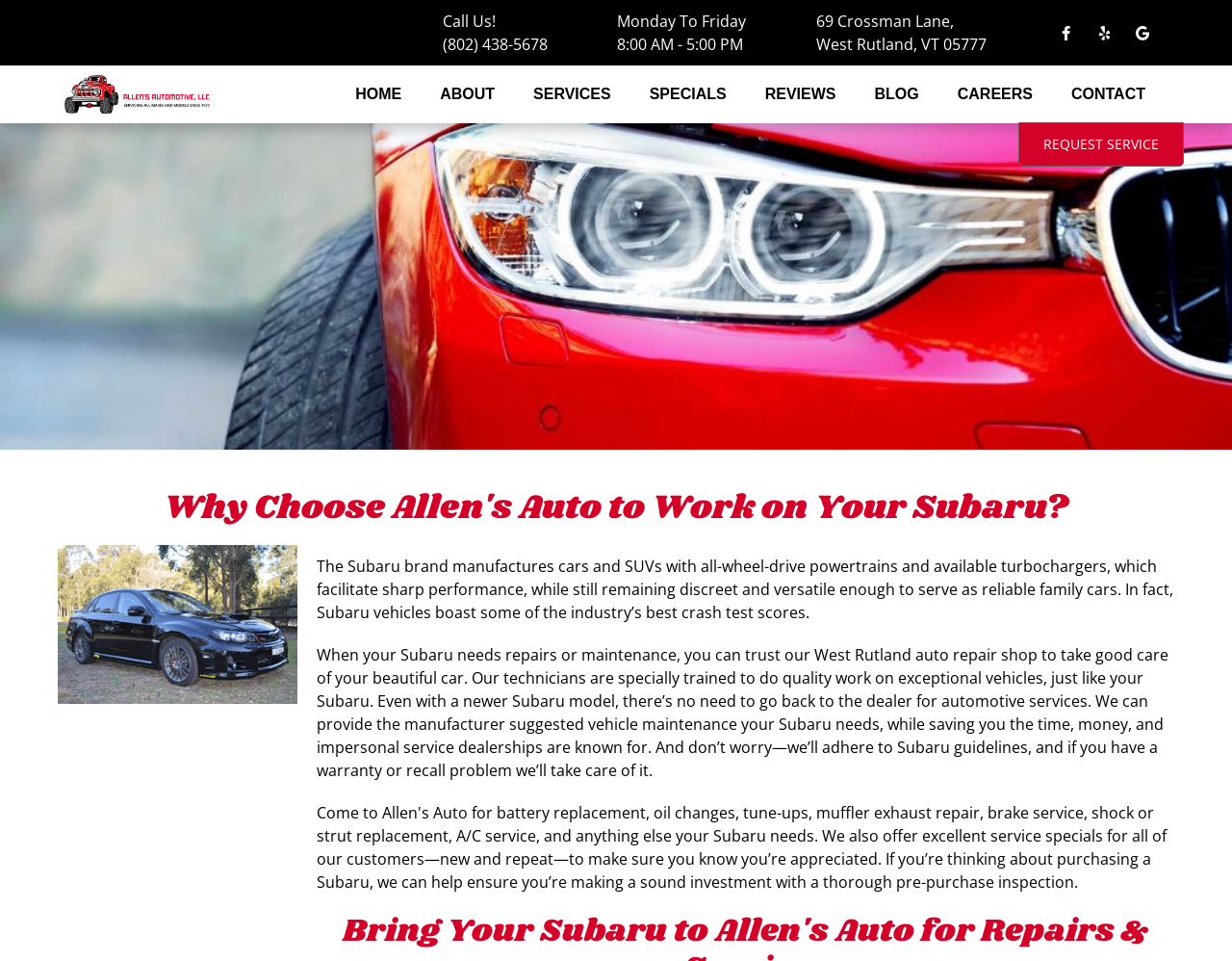What is the address of the auto repair shop?
Using the visual information, reply with a single word or short phrase.

69 Crossman Lane, West Rutland, VT 05777